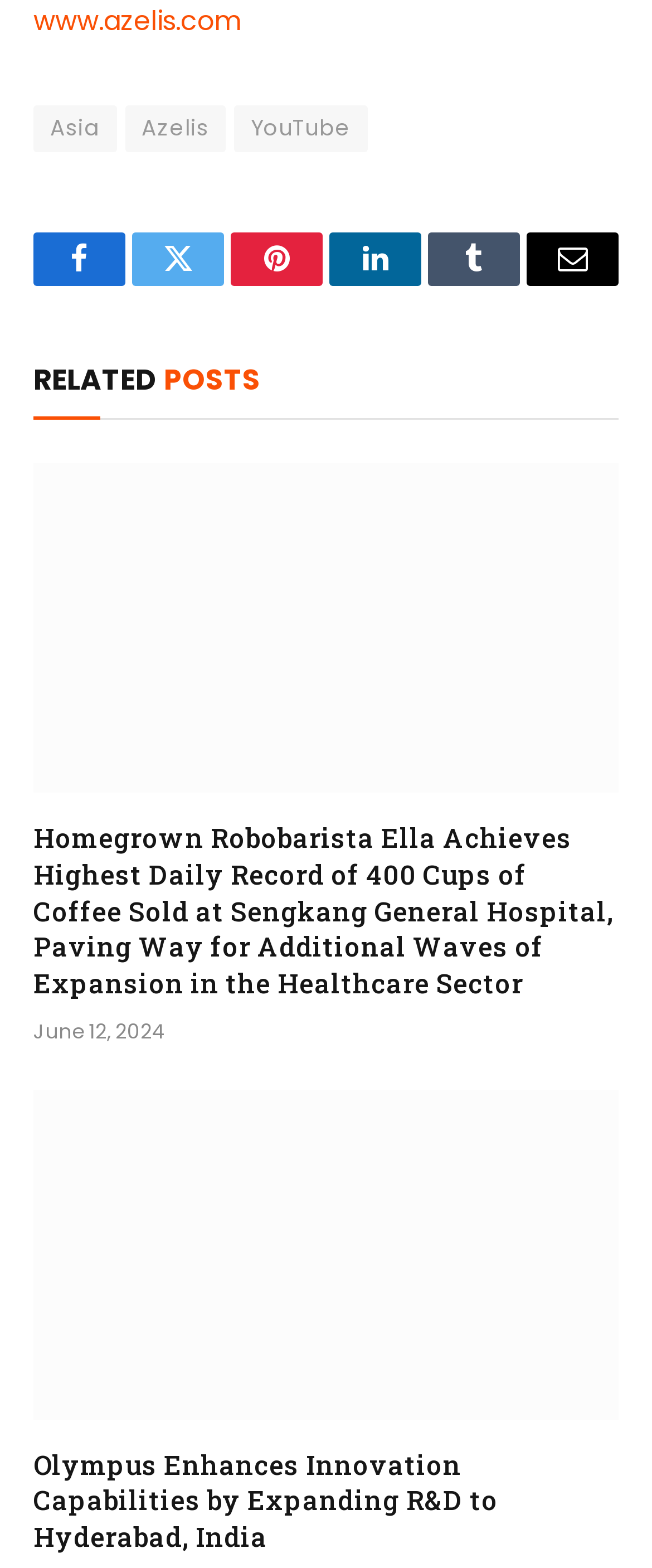Identify the bounding box coordinates of the element that should be clicked to fulfill this task: "go to YouTube channel". The coordinates should be provided as four float numbers between 0 and 1, i.e., [left, top, right, bottom].

[0.359, 0.067, 0.563, 0.097]